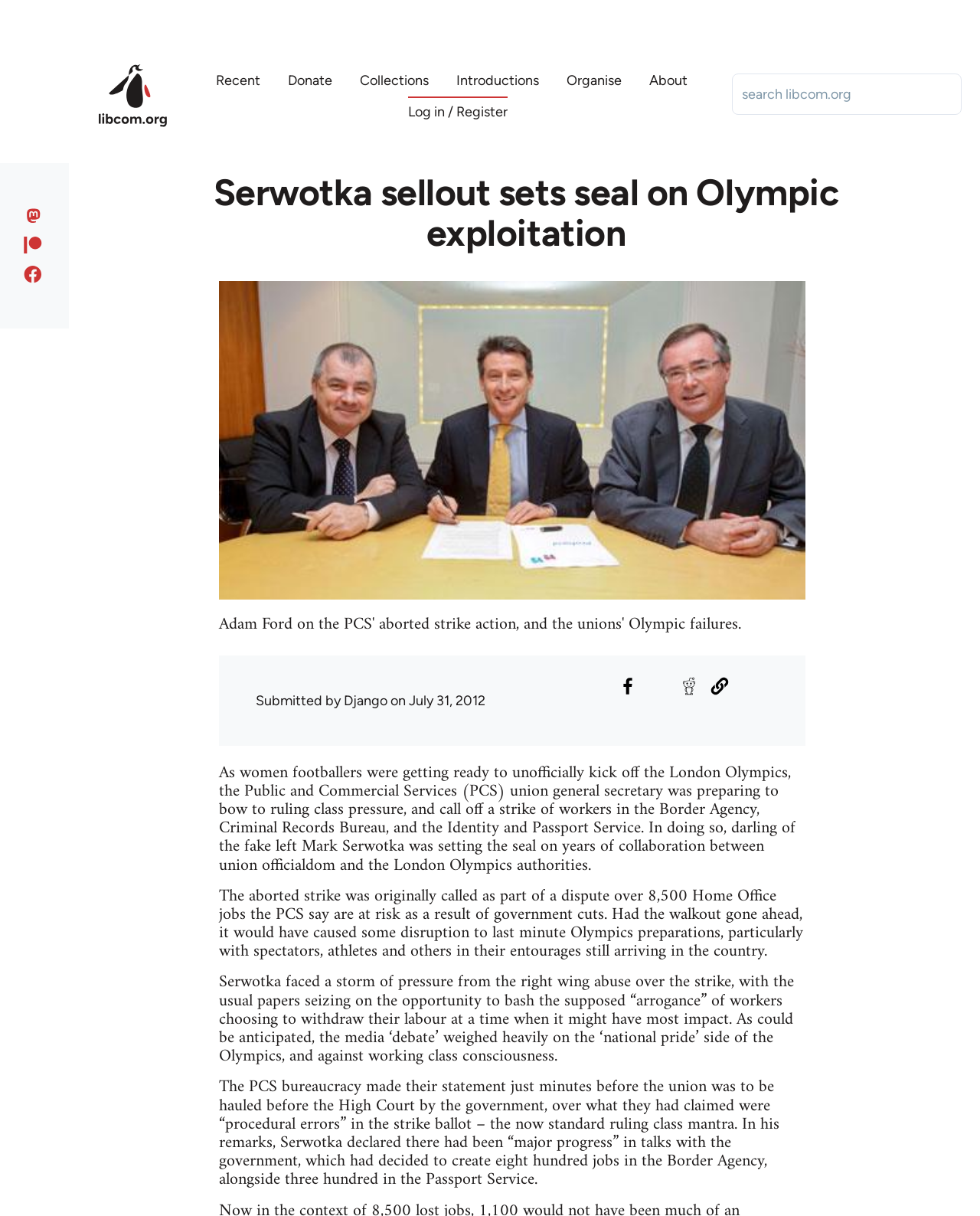Identify the bounding box for the UI element that is described as follows: "name="search_api_fulltext" placeholder="search libcom.org"".

[0.747, 0.06, 0.981, 0.094]